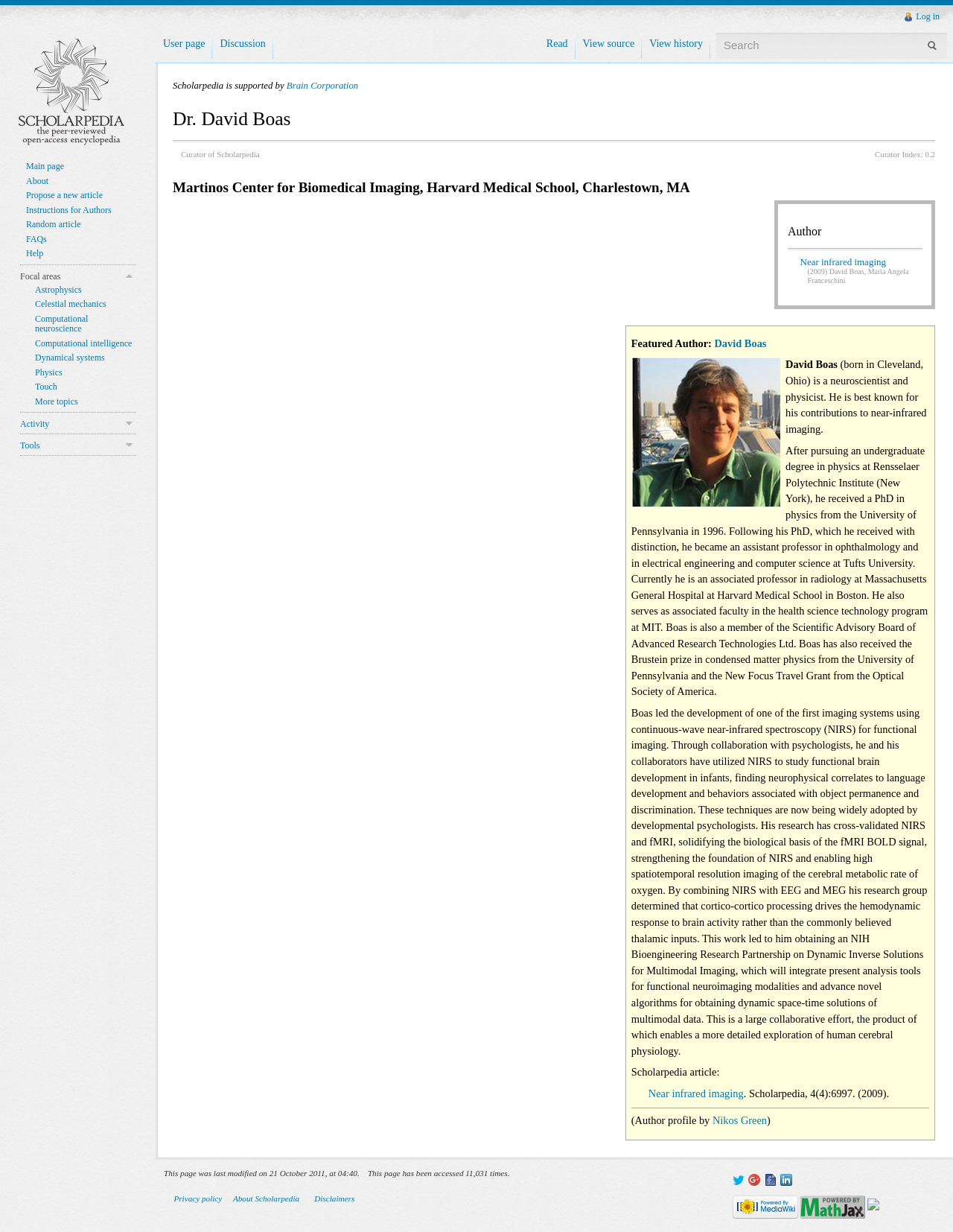What is the number of times this page has been accessed?
Give a one-word or short-phrase answer derived from the screenshot.

11,031 times